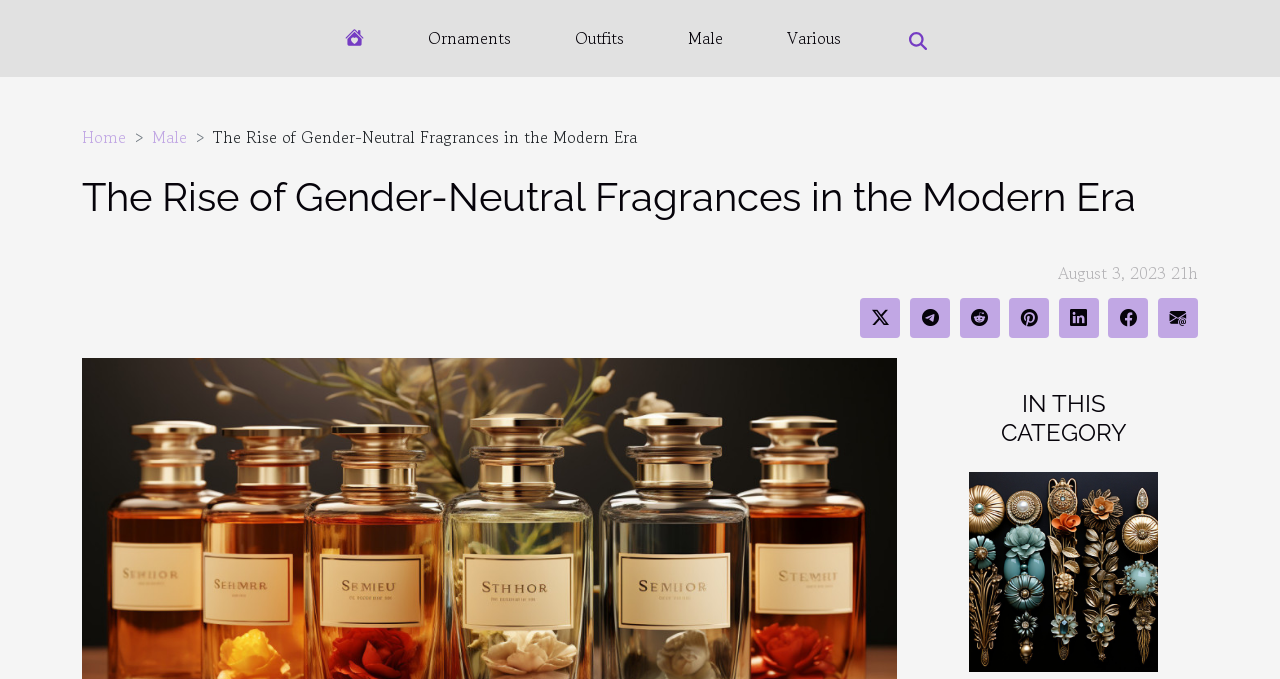Please find the bounding box coordinates of the section that needs to be clicked to achieve this instruction: "Share on social media".

[0.672, 0.438, 0.703, 0.497]